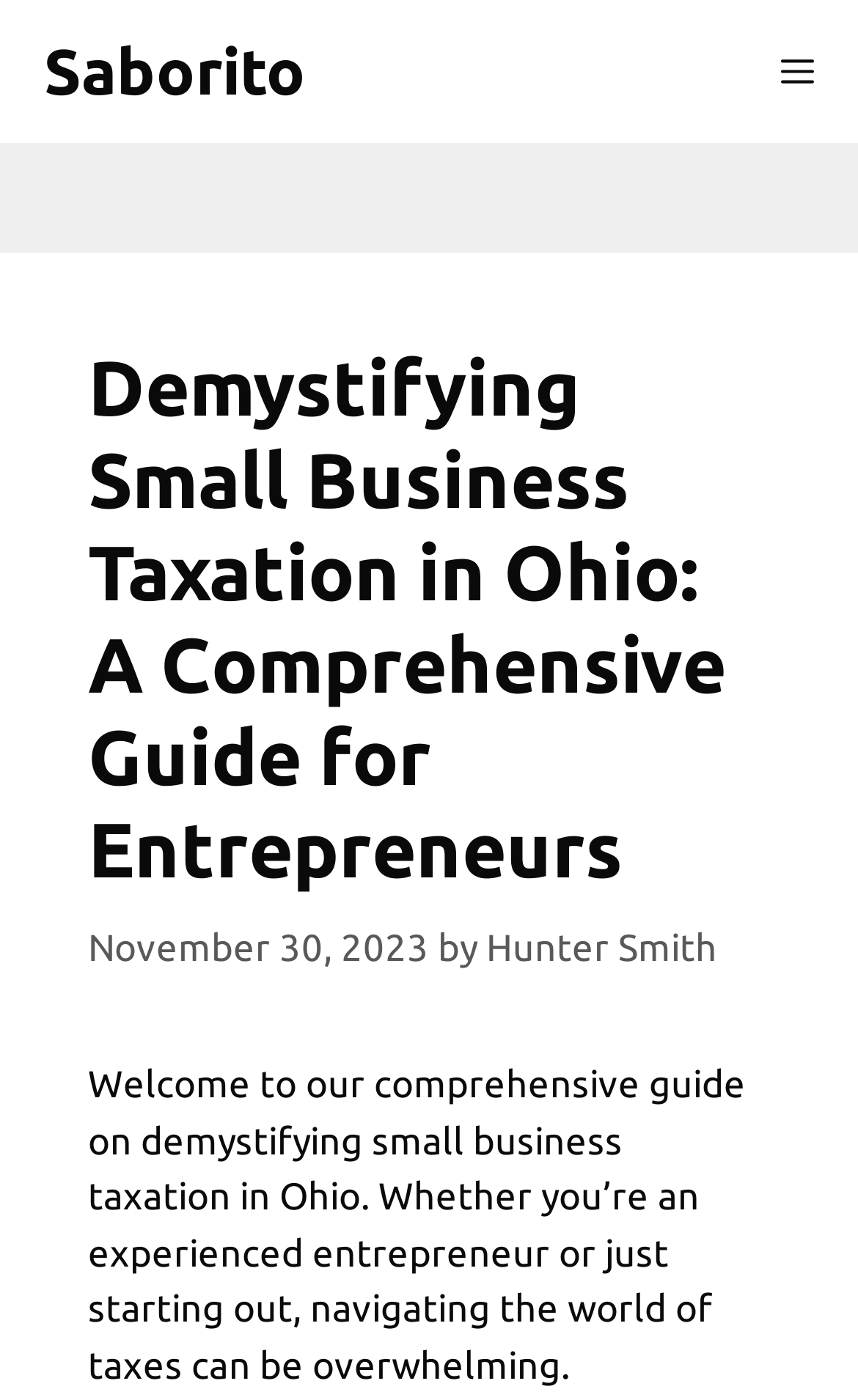Please answer the following question as detailed as possible based on the image: 
What is the purpose of the webpage?

I inferred the purpose of the webpage by reading the static text 'Welcome to our comprehensive guide on demystifying small business taxation in Ohio...' which suggests that the webpage is a guide on small business taxation in Ohio.